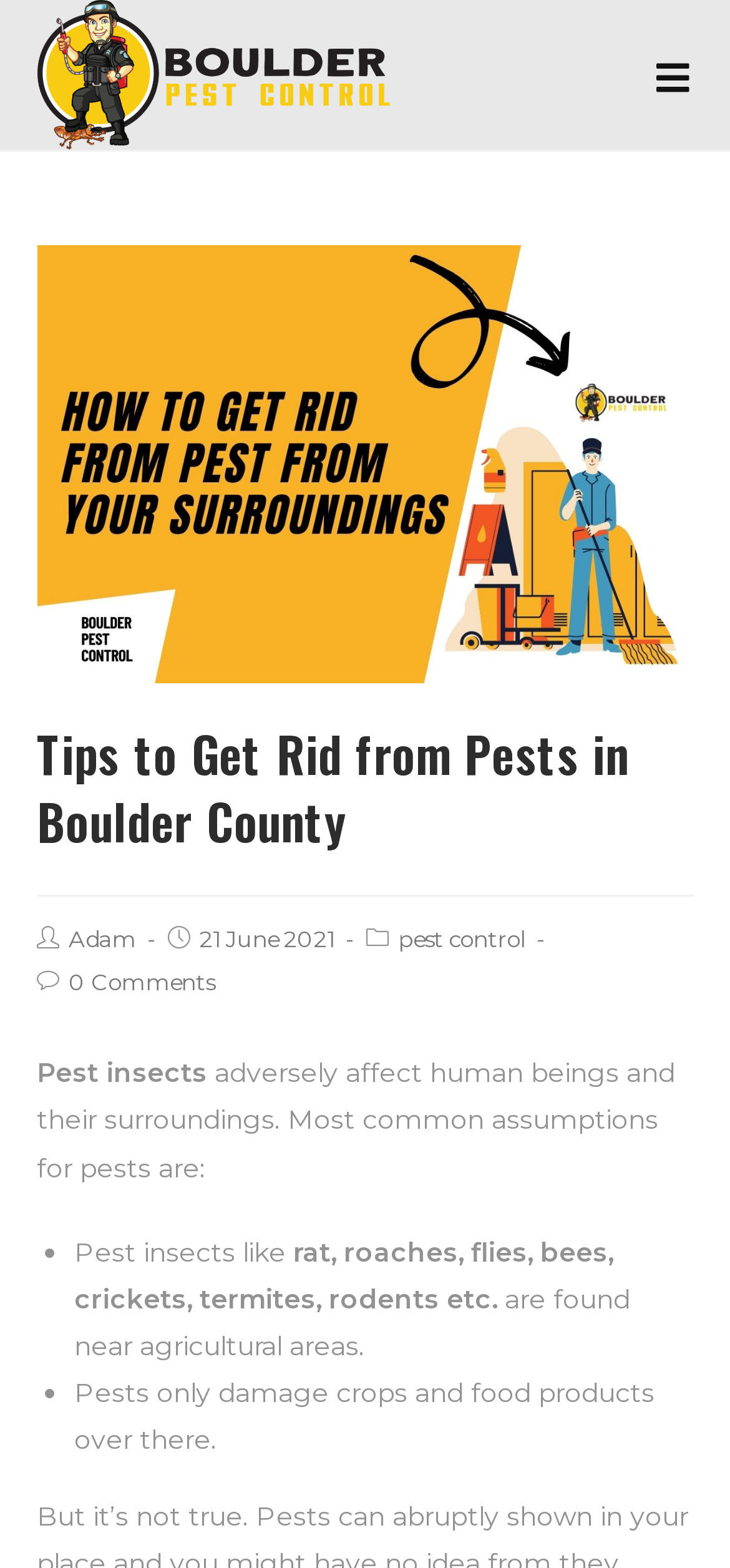Please provide a comprehensive response to the question based on the details in the image: What are some examples of pest insects?

The article mentions that pest insects like rat, roaches, flies, bees, crickets, termites, rodents etc. are found near agricultural areas, which is listed in a bullet point.